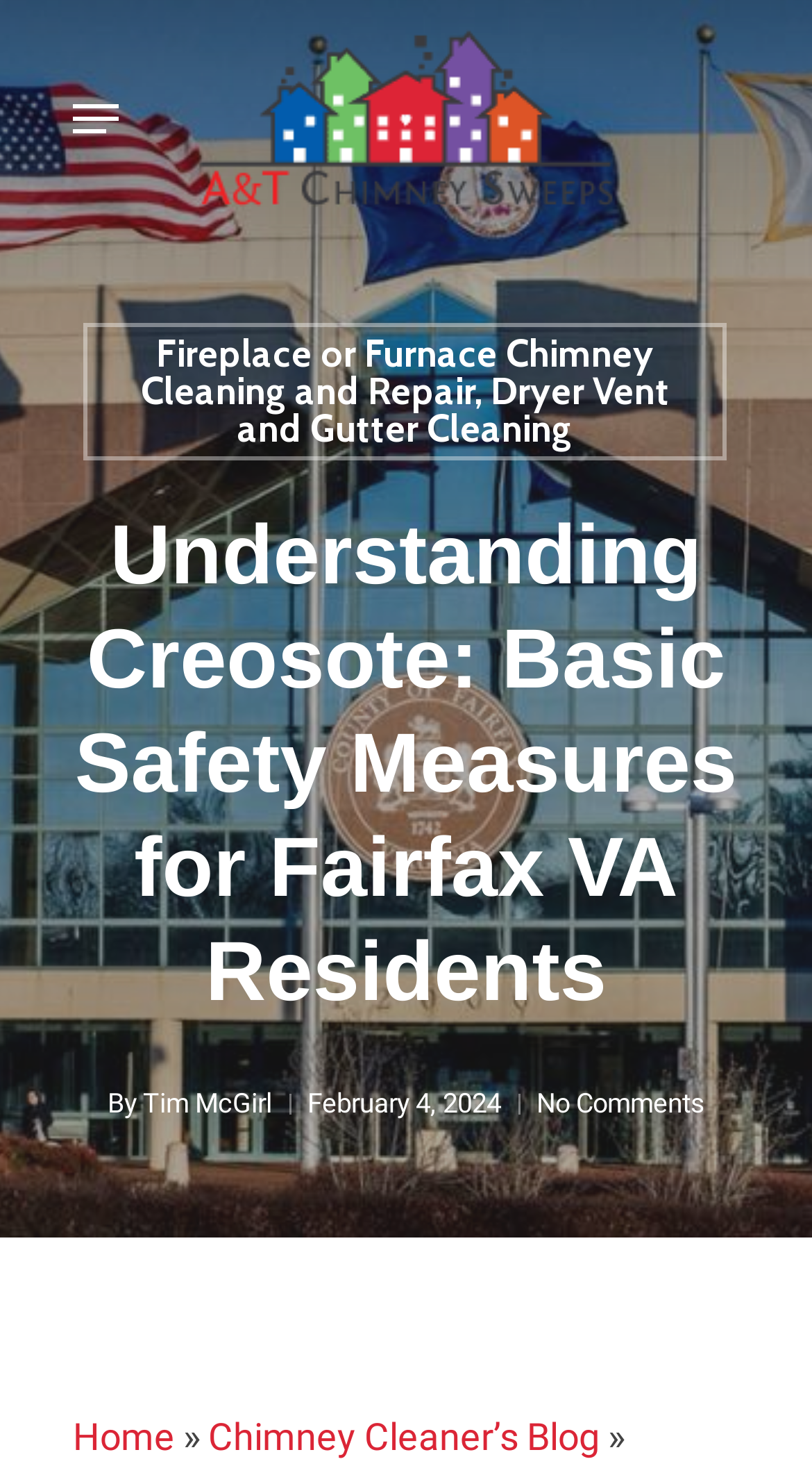Refer to the image and provide an in-depth answer to the question: 
What is the name of the company?

The company name can be found in the top-left corner of the webpage, where the logo and text 'A&T Chimney Sweeps NOVA' are located.